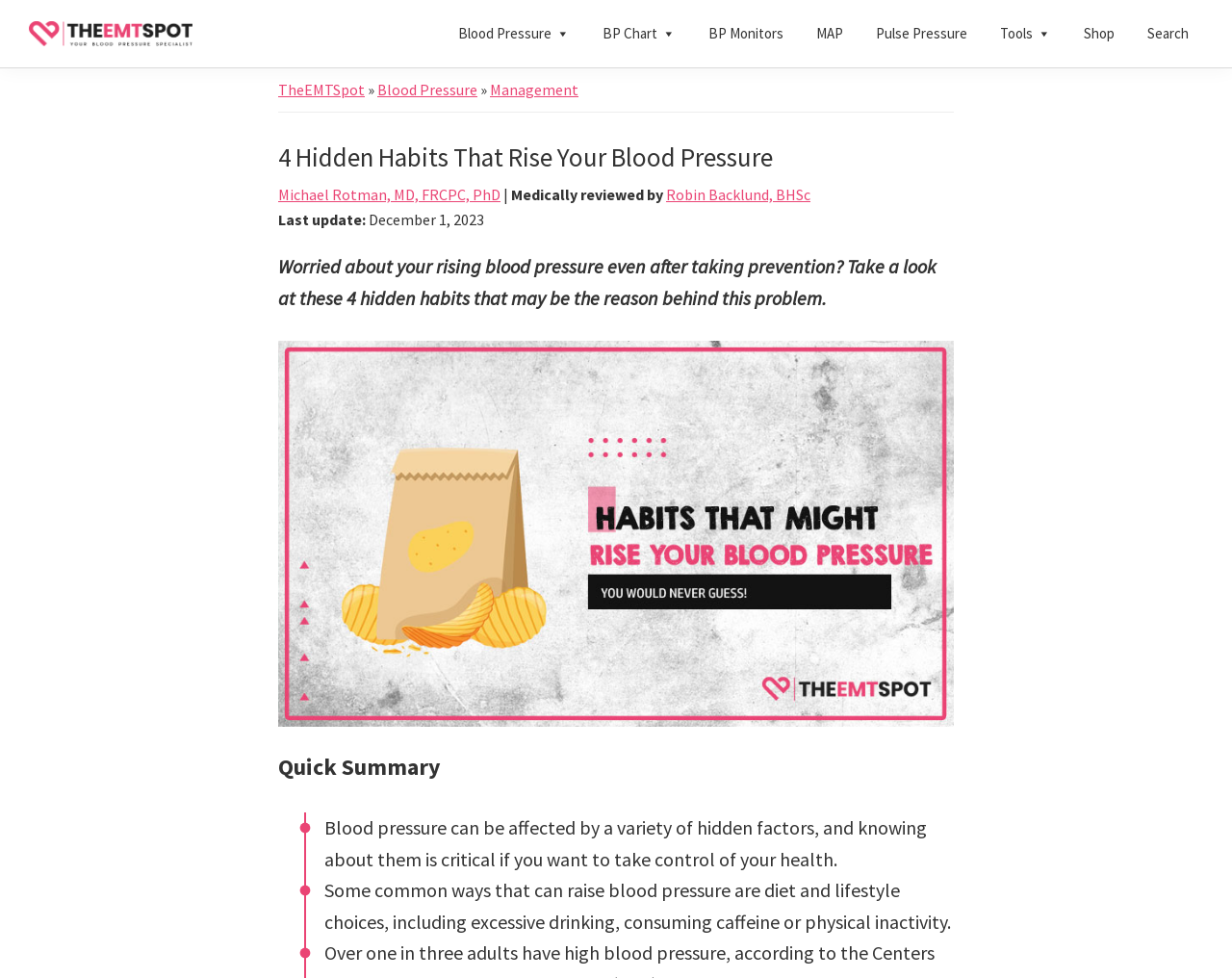Show the bounding box coordinates for the element that needs to be clicked to execute the following instruction: "Click the 'Blood Pressure' link in the navigation menu". Provide the coordinates in the form of four float numbers between 0 and 1, i.e., [left, top, right, bottom].

[0.36, 0.015, 0.474, 0.054]